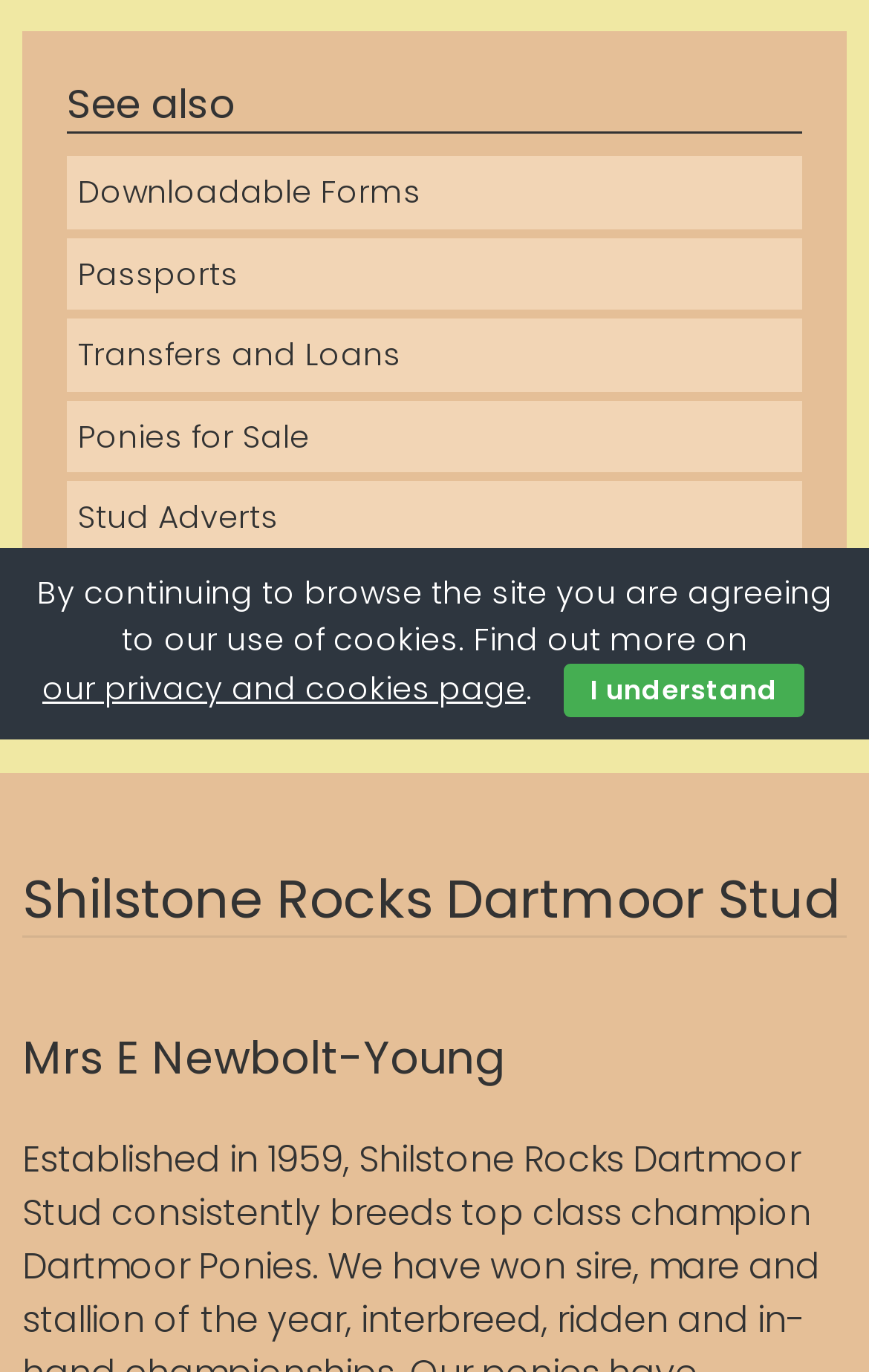Given the element description our privacy and cookies page, predict the bounding box coordinates for the UI element in the webpage screenshot. The format should be (top-left x, top-left y, bottom-right x, bottom-right y), and the values should be between 0 and 1.

[0.049, 0.485, 0.605, 0.519]